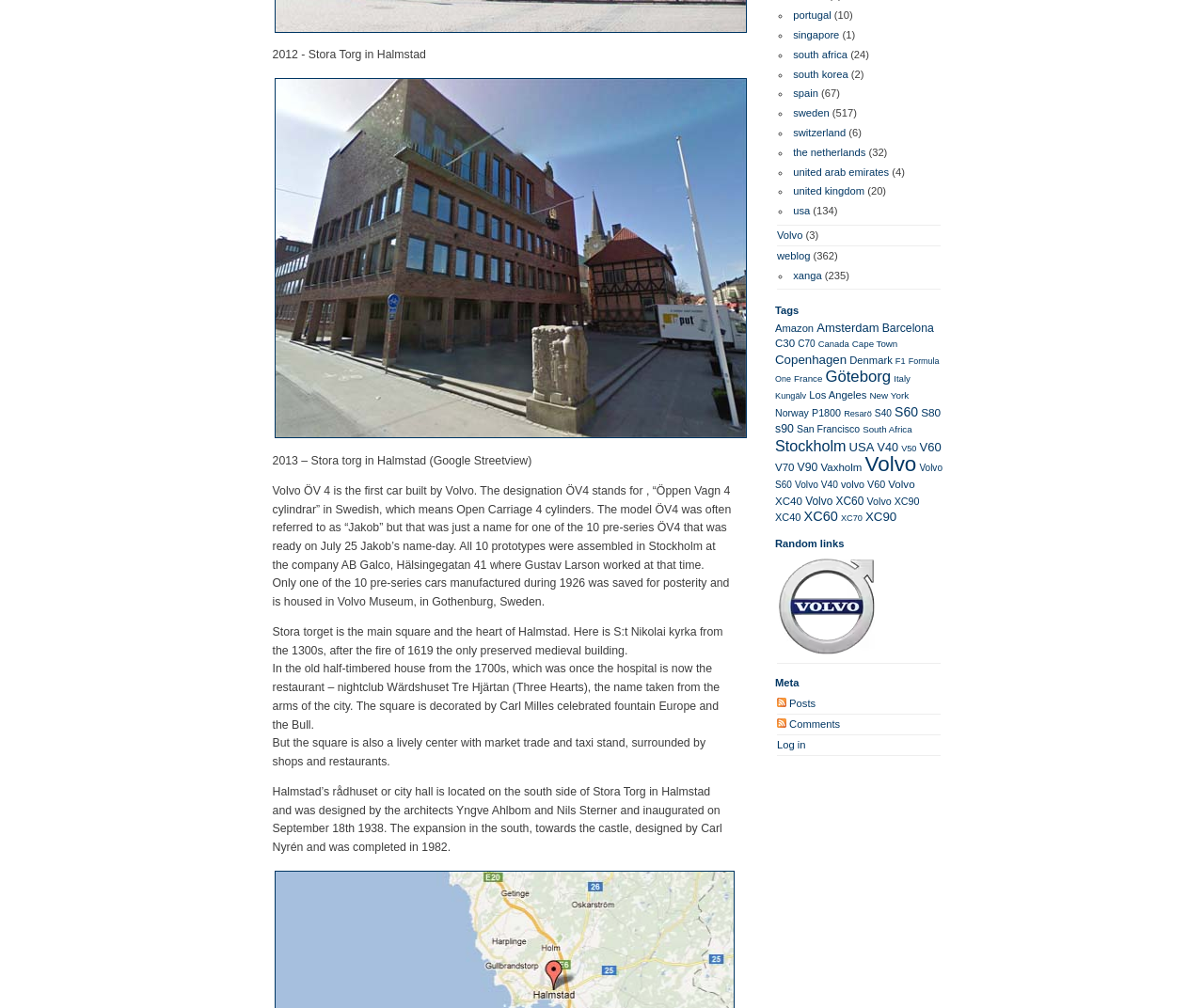What is the name of the square mentioned in the text?
Make sure to answer the question with a detailed and comprehensive explanation.

The text mentions 'Stora torget is the main square and the heart of Halmstad.' which indicates that Stora Torg is the name of the square.